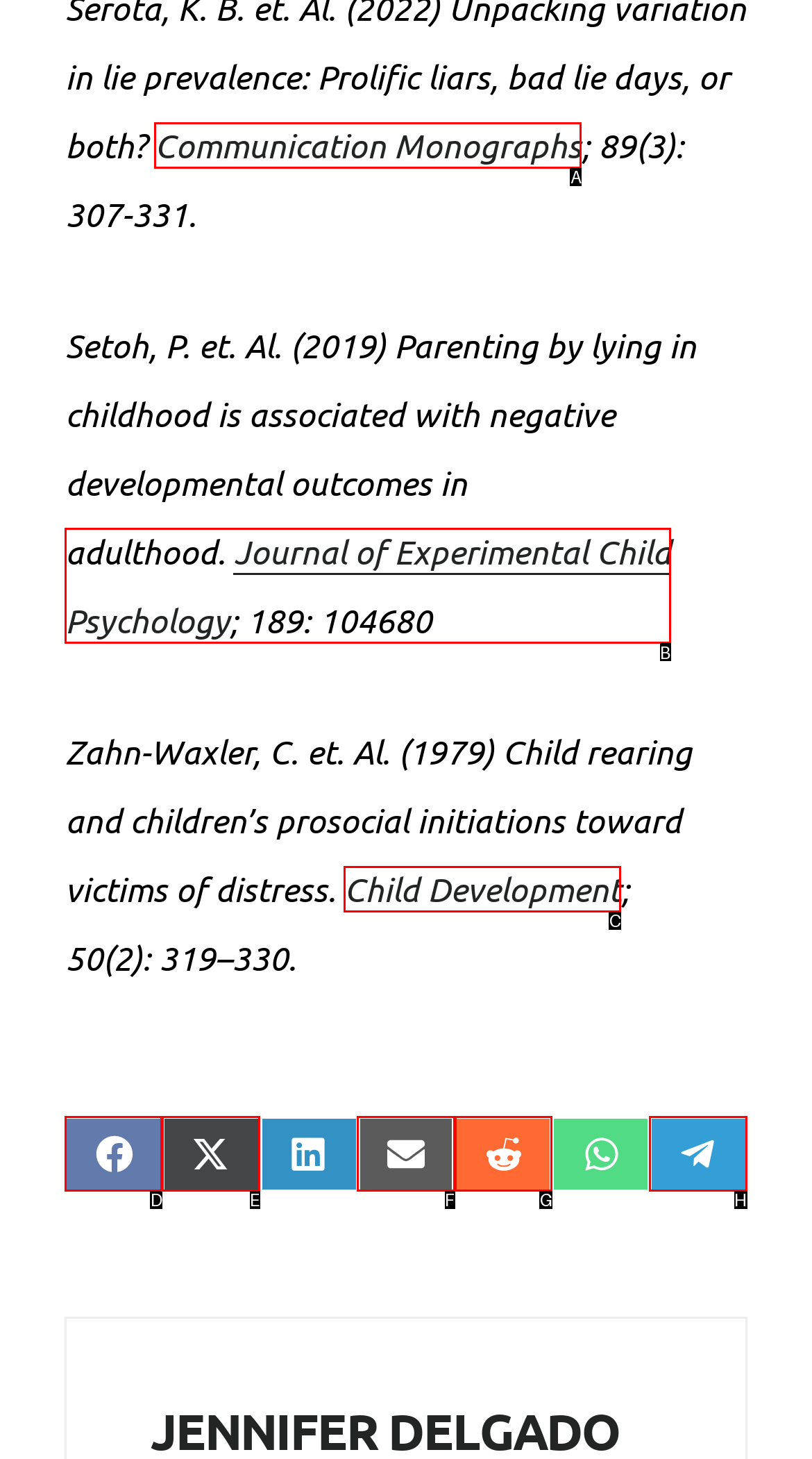To execute the task: Explore Journal of Experimental Child Psychology, which one of the highlighted HTML elements should be clicked? Answer with the option's letter from the choices provided.

B